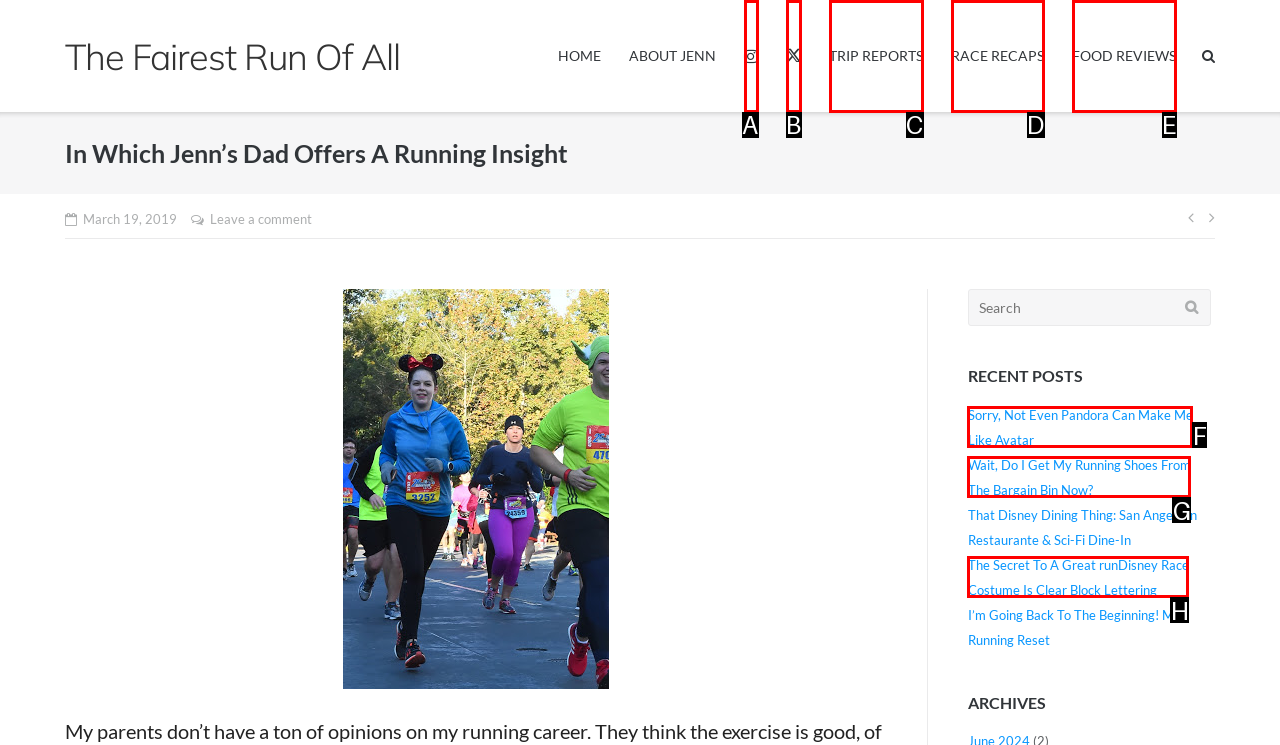For the instruction: read recent post, which HTML element should be clicked?
Respond with the letter of the appropriate option from the choices given.

F